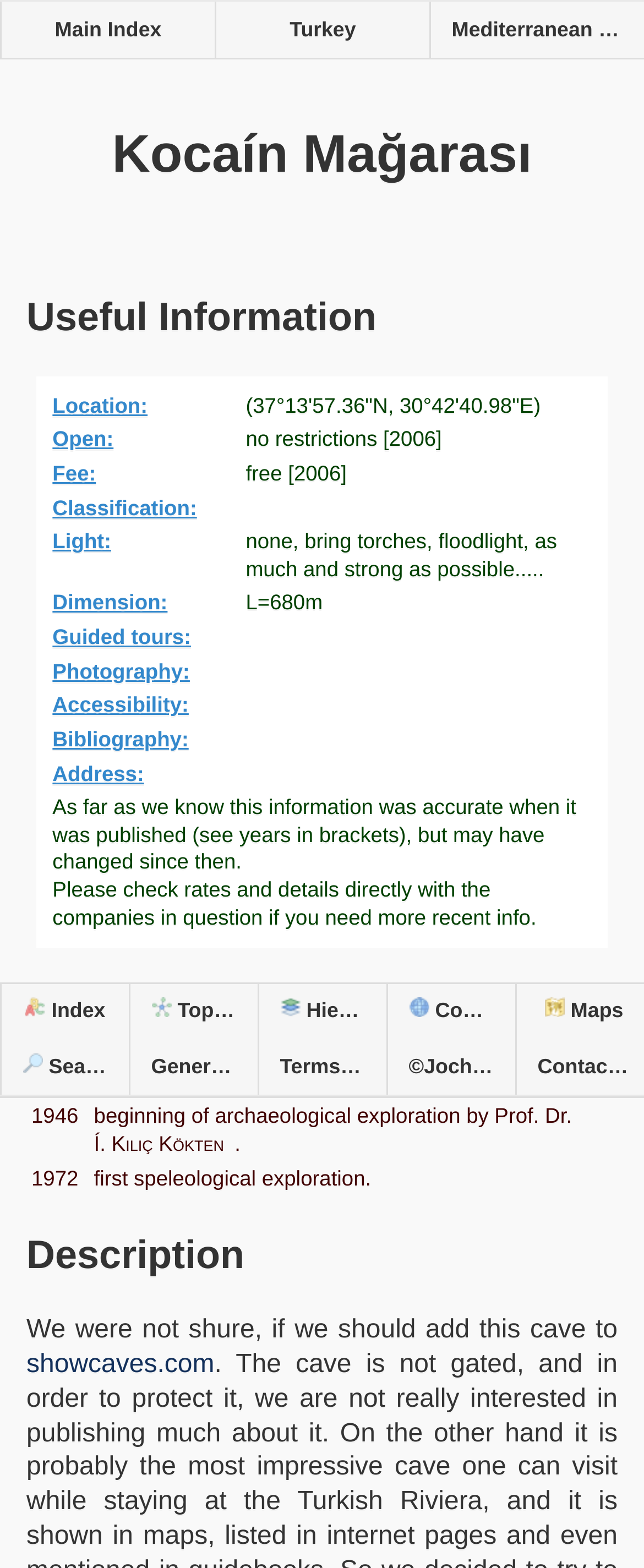Using the element description: "Accessibility:", determine the bounding box coordinates. The coordinates should be in the format [left, top, right, bottom], with values between 0 and 1.

[0.081, 0.442, 0.309, 0.457]